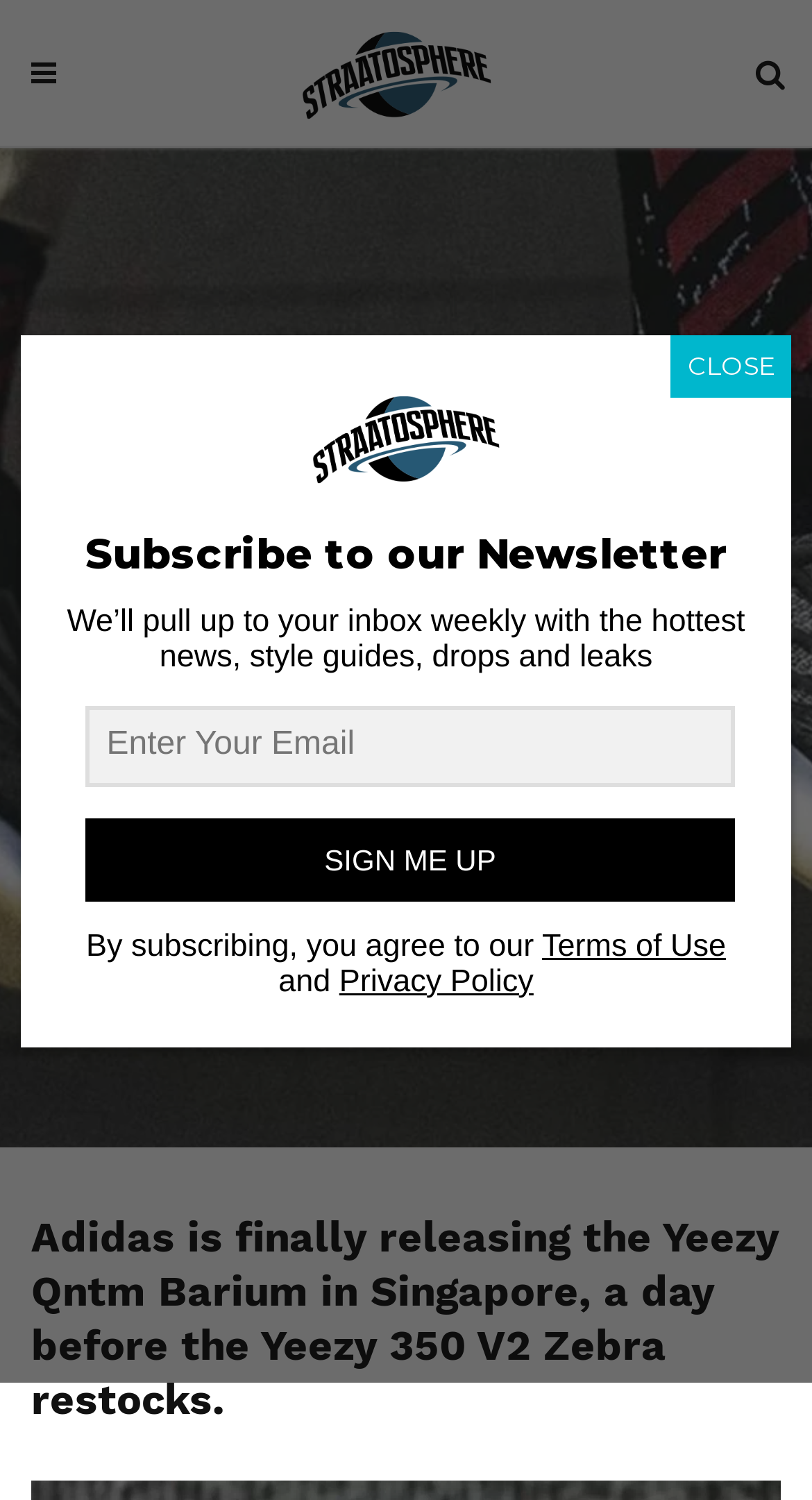Provide an in-depth caption for the webpage.

The webpage is focused on footwear drops, specifically highlighting the Yeezy Qntm Barium, Air Jordan 3 Blue Cement, and Yeezy 350 V2 Zebra releases. At the top, there is a link to "Straatosphere" accompanied by an image, positioned slightly above the center of the page. 

Below this, a layout table occupies most of the page, containing several elements. A link to "FOOTWEAR" is situated near the top-left corner of the table. A heading follows, announcing that June concludes with heavyweight releases from Yeezy, Jordan Brand, and more. 

To the right of the heading, there is a link to "Esh. S" and a static text displaying the date "June 24, 2020". Another heading is positioned below, stating that Adidas is finally releasing the Yeezy Qntm Barium in Singapore, a day before the Yeezy 350 V2 Zebra restocks.

A modal dialog box is situated at the bottom of the page, taking up almost the entire width. It contains a newsletter subscription section, featuring an image, a heading, and a textbox to enter an email address. A button to "SIGN ME UP" is placed below the textbox. The section also includes a statement about agreeing to the Terms of Use and Privacy Policy, with links to both documents. A "Close" button is positioned at the top-right corner of the dialog box.